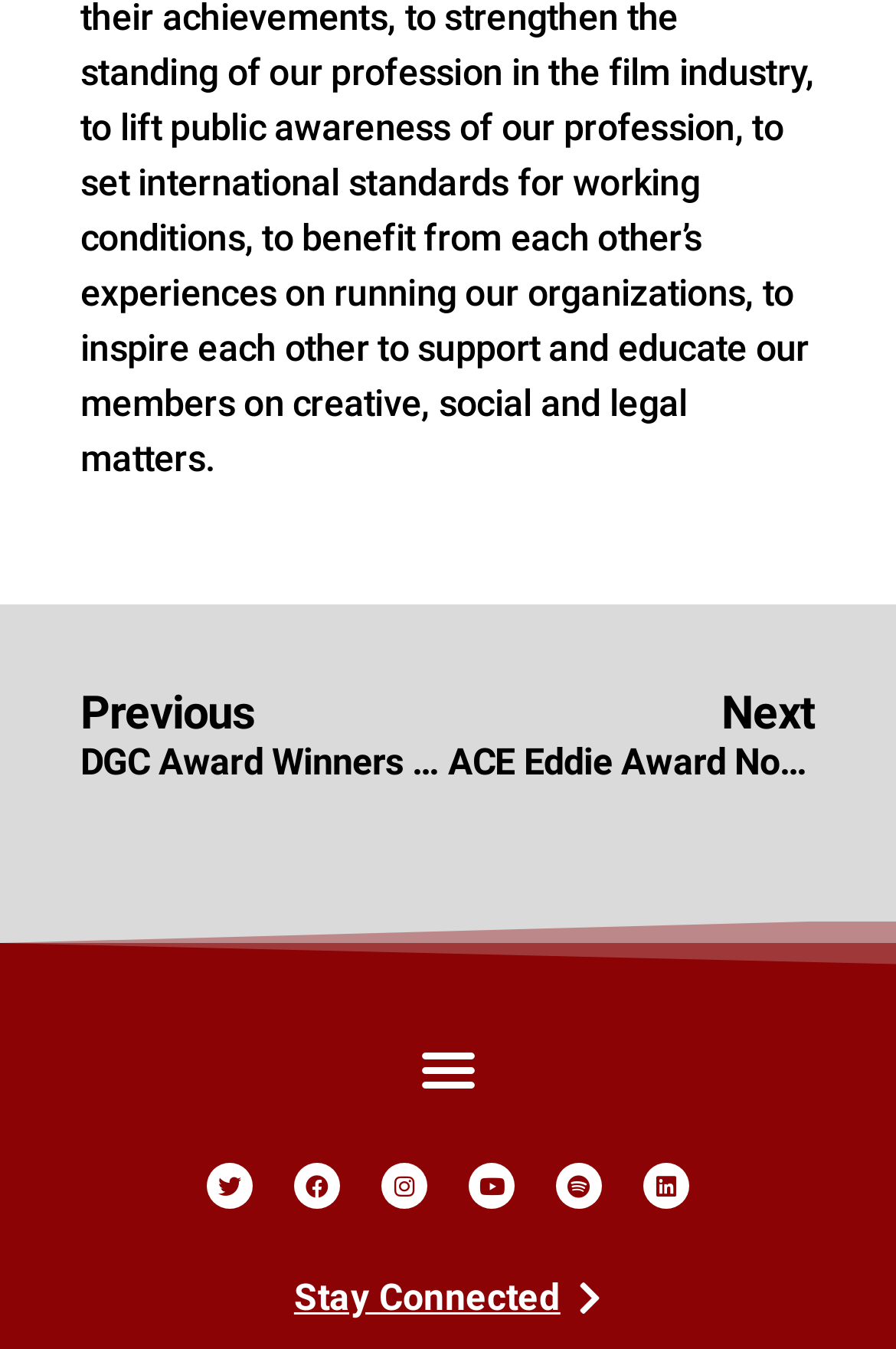Please specify the bounding box coordinates for the clickable region that will help you carry out the instruction: "Check ACSA V1 certification".

None